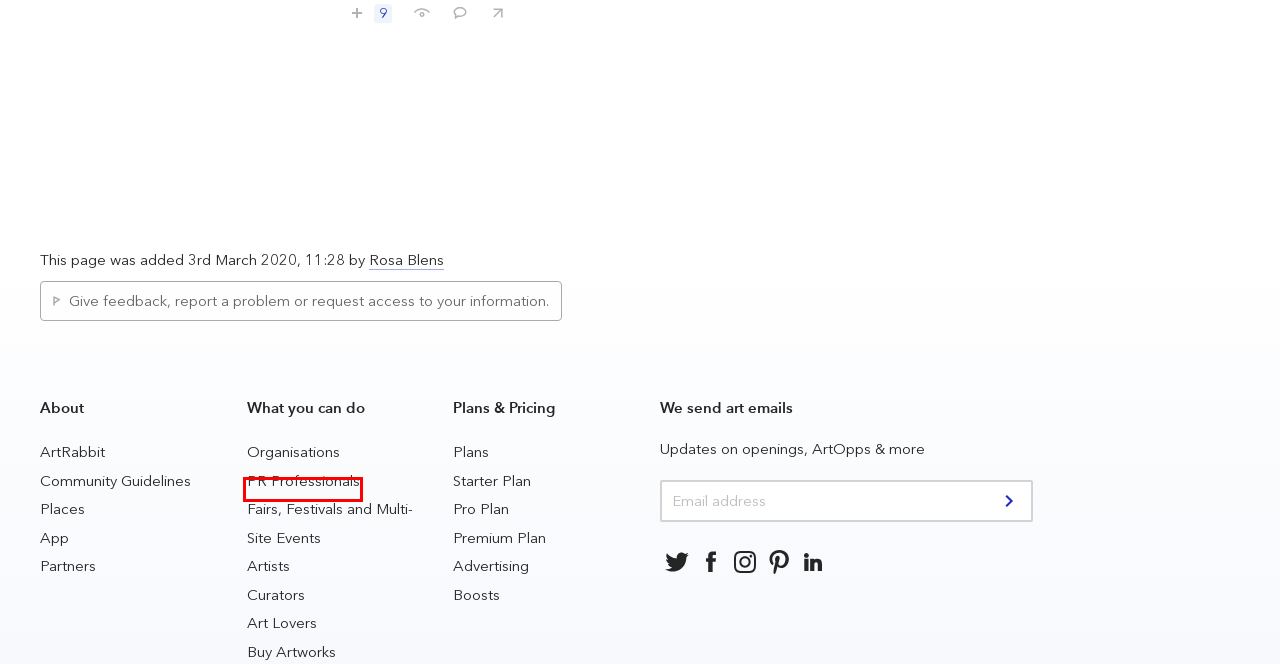You are given a screenshot depicting a webpage with a red bounding box around a UI element. Select the description that best corresponds to the new webpage after clicking the selected element. Here are the choices:
A. The ArtRabbit Pro plan helps you grow your audience online and offline
B. The ArtRabbit App
C. Showcase your organisation to art enthusiasts all over the world
D. User Feedback for Art Rabbit
E. For PR professionals
F. ArtRabbit Partners
G. Boost Events
H. For Art Lovers

E